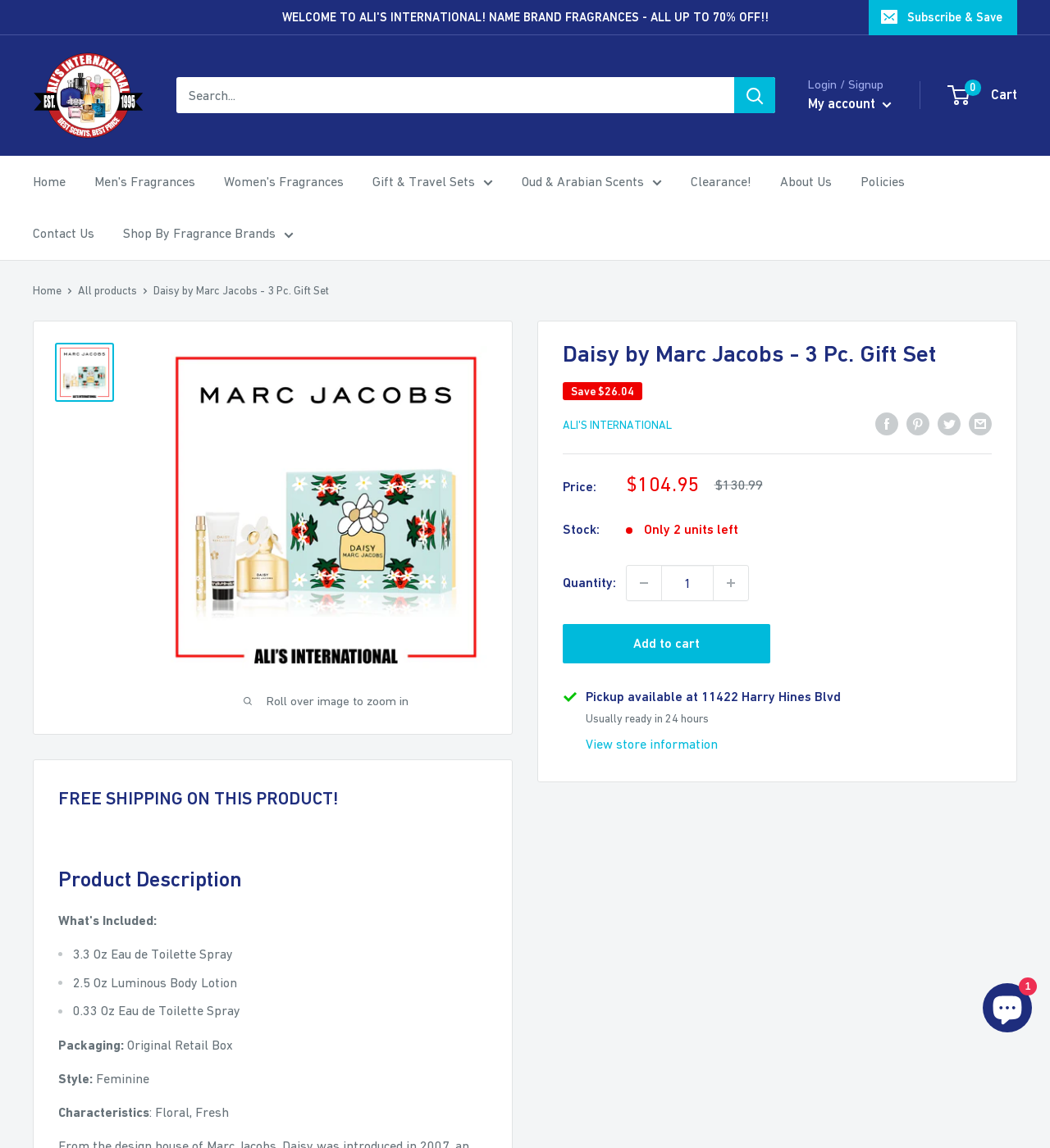Bounding box coordinates must be specified in the format (top-left x, top-left y, bottom-right x, bottom-right y). All values should be floating point numbers between 0 and 1. What are the bounding box coordinates of the UI element described as: aria-describedby="a11y-new-window-message" aria-label="Share on Facebook"

[0.834, 0.358, 0.855, 0.379]